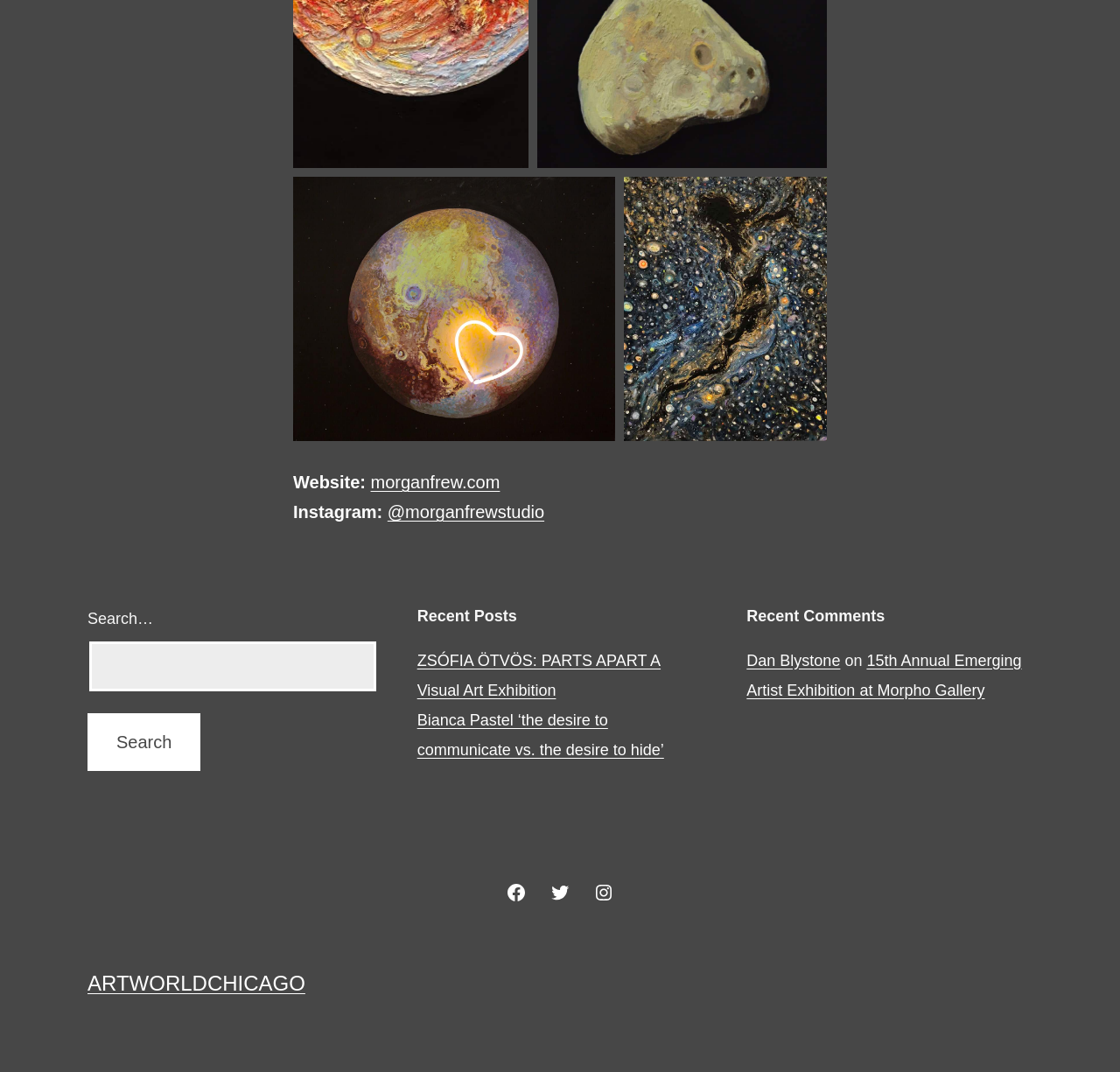Show the bounding box coordinates of the region that should be clicked to follow the instruction: "View recent posts."

[0.372, 0.608, 0.59, 0.652]